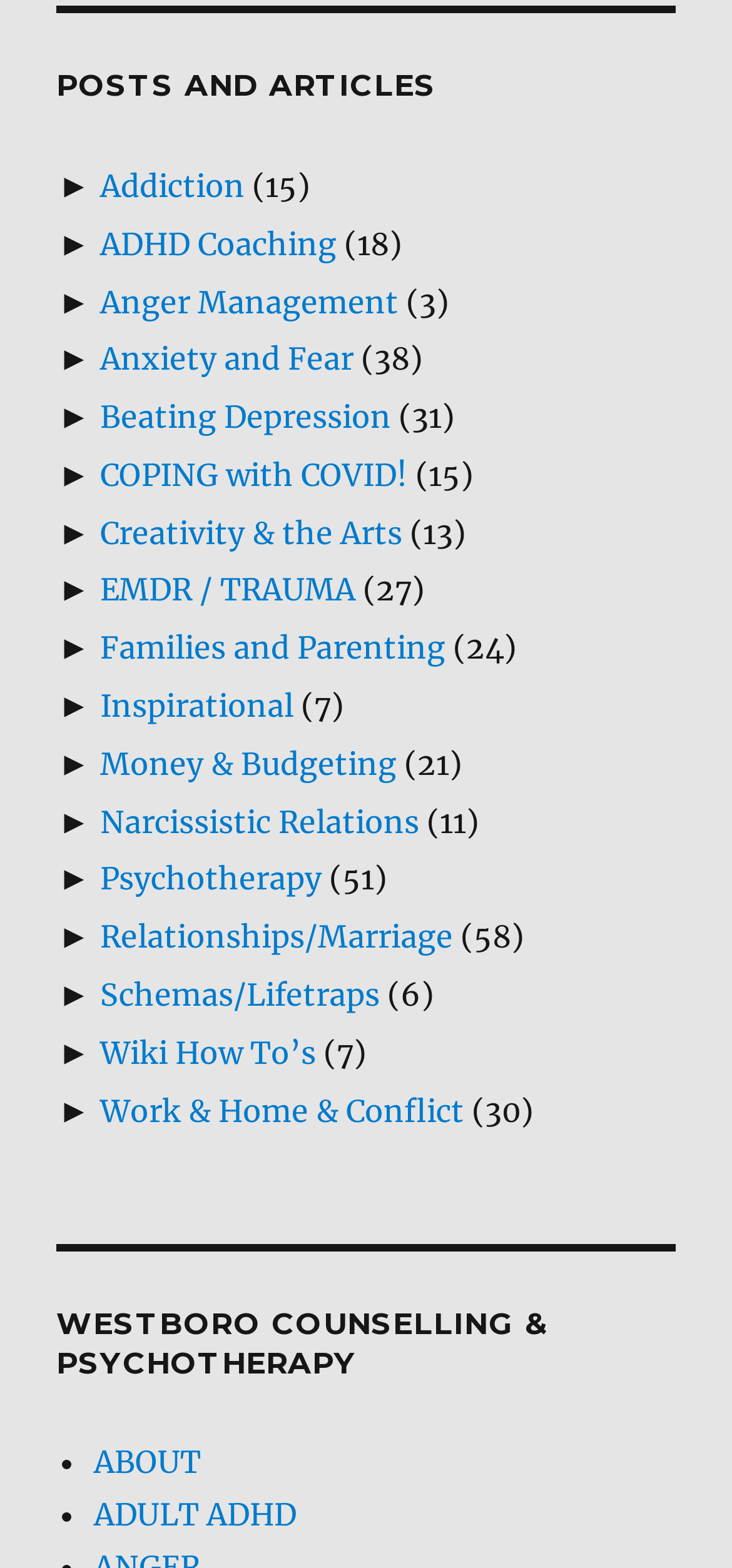Find the bounding box coordinates of the area that needs to be clicked in order to achieve the following instruction: "Learn about ADHD Coaching". The coordinates should be specified as four float numbers between 0 and 1, i.e., [left, top, right, bottom].

[0.136, 0.143, 0.459, 0.167]